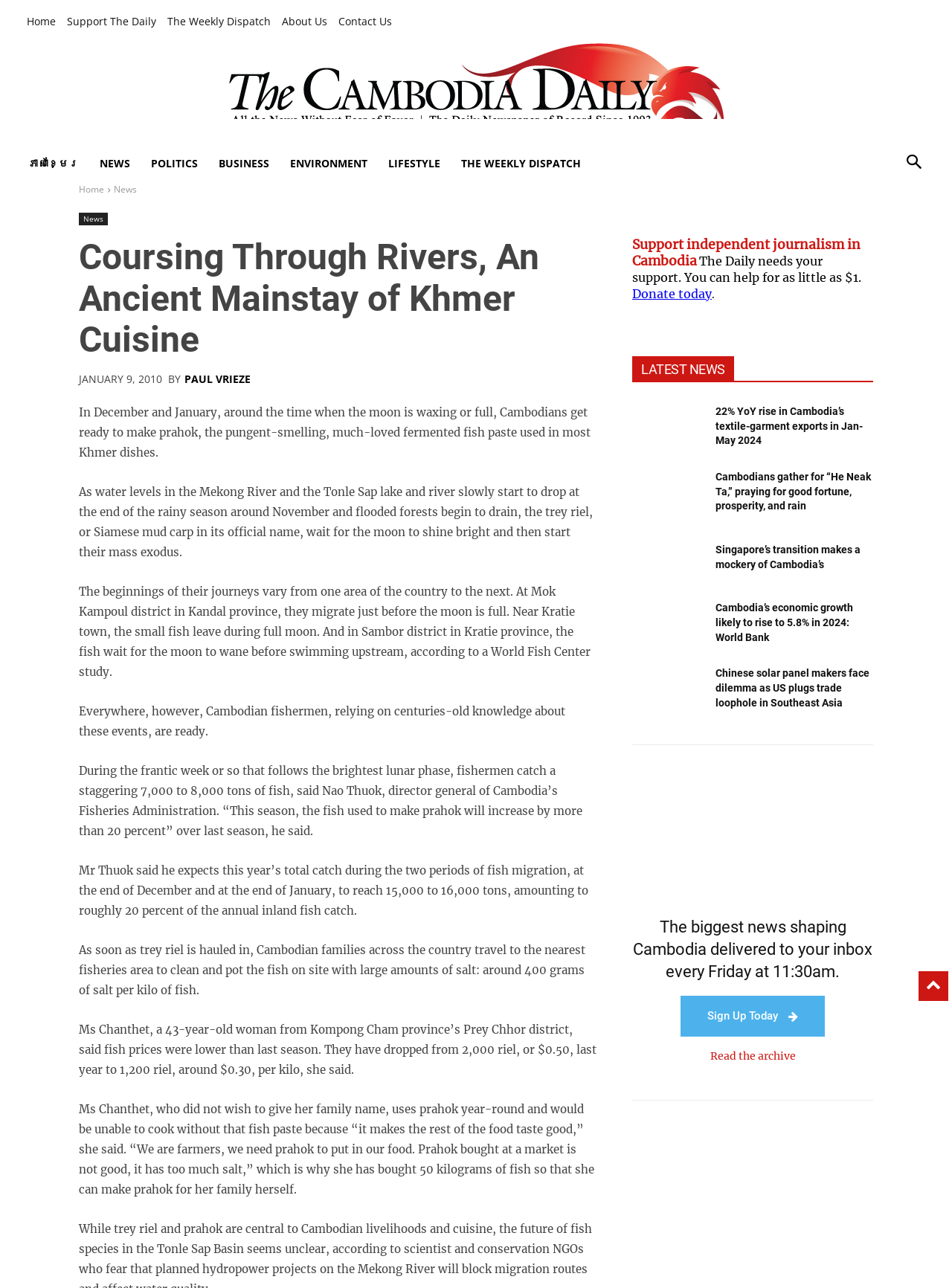Identify and provide the title of the webpage.

Coursing Through Rivers, An Ancient Mainstay of Khmer Cuisine